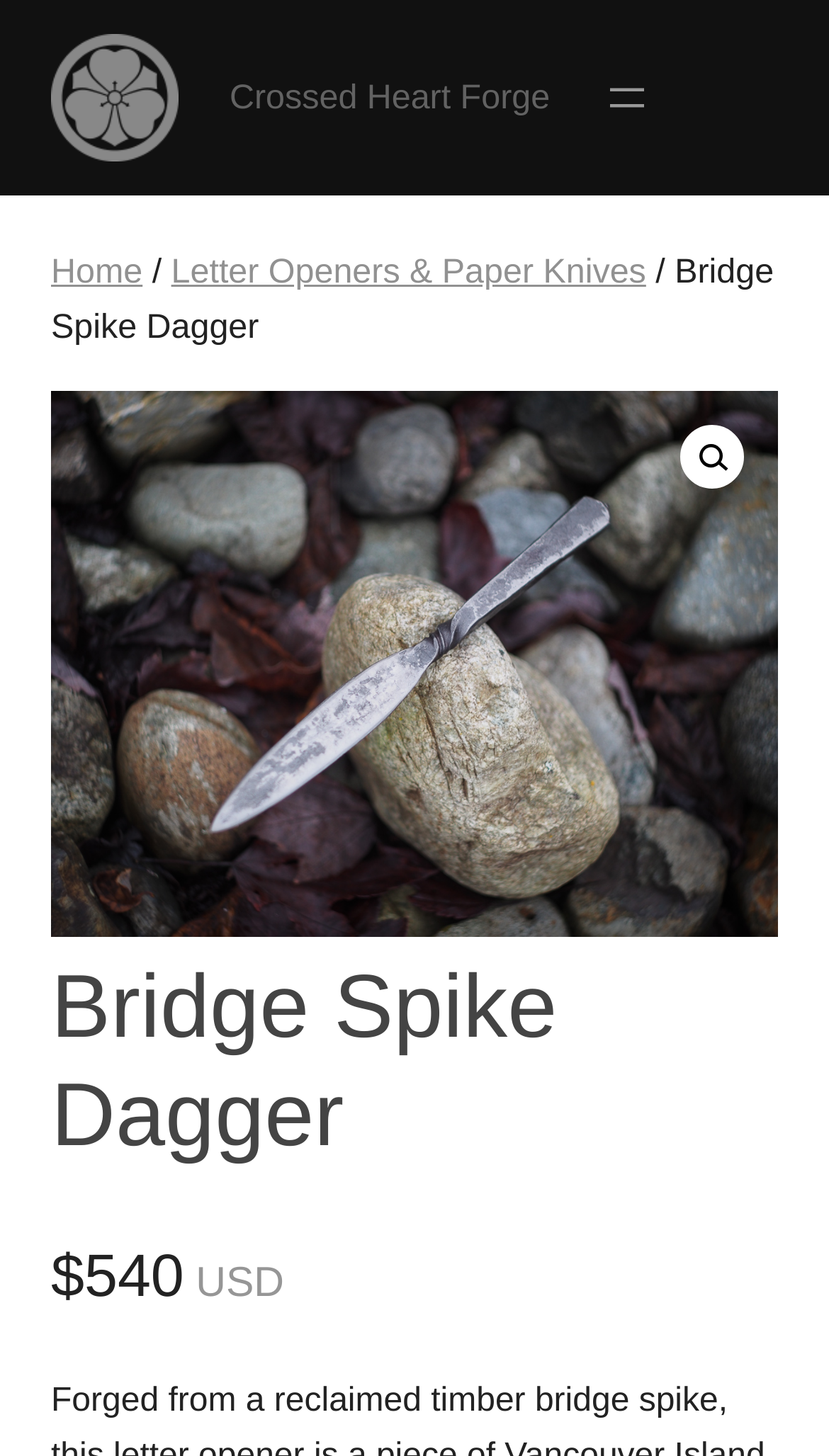Based on the element description aria-label="Open menu", identify the bounding box coordinates for the UI element. The coordinates should be in the format (top-left x, top-left y, bottom-right x, bottom-right y) and within the 0 to 1 range.

[0.725, 0.05, 0.786, 0.085]